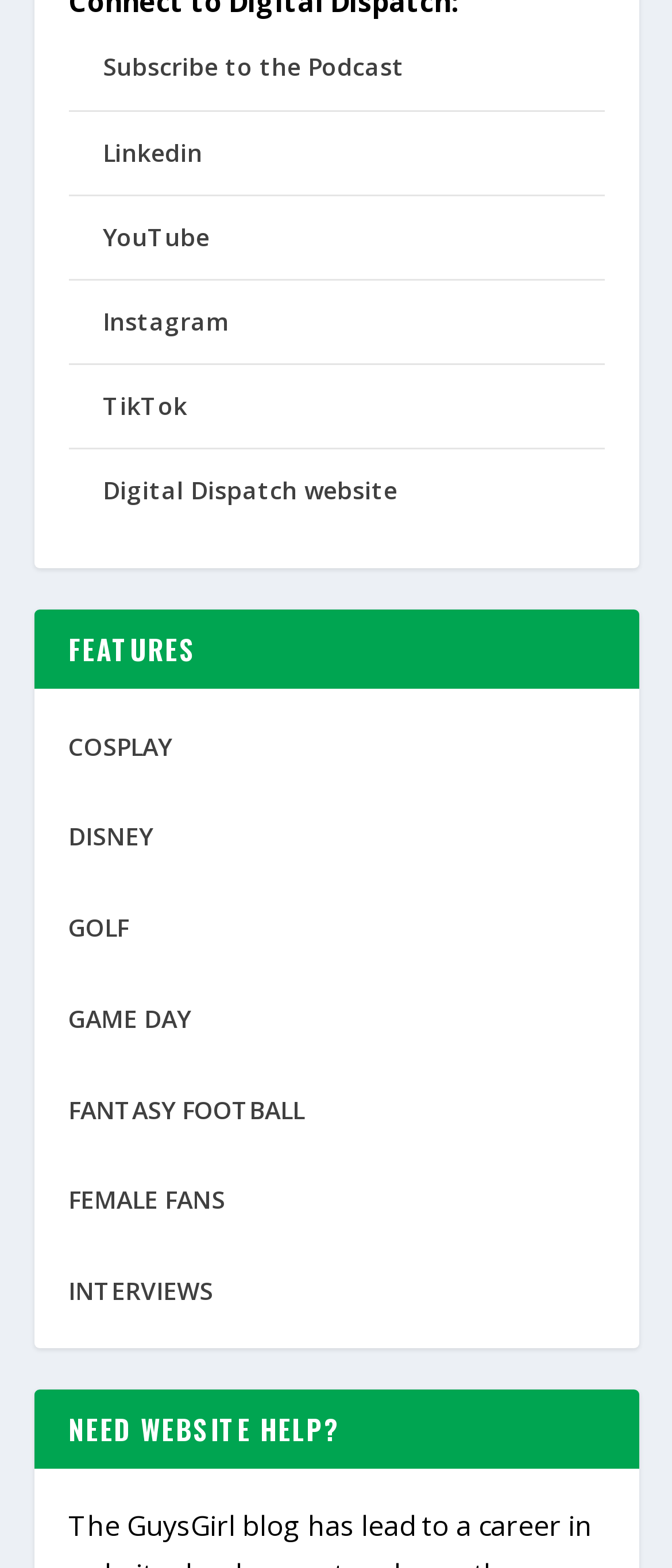Kindly determine the bounding box coordinates of the area that needs to be clicked to fulfill this instruction: "Get help with website issues".

[0.05, 0.887, 0.95, 0.937]